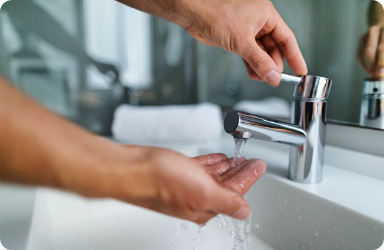Describe every aspect of the image in detail.

A close-up image captures a person's hands adjusting the faucet in a modern bathroom. Water flows steadily from the sleek, chrome spout into cupped hands below, demonstrating effective water pressure. The background features blurred out bathroom elements, suggesting a serene and functional space. This image highlights the importance of proper pressure regulation within plumbing systems, emphasizing the comfort and efficiency that a well-maintained faucet can provide in daily life. The setting evokes a sense of reliability and satisfaction in achieving optimal water flow, underscoring services like pressure regulator adjustments.